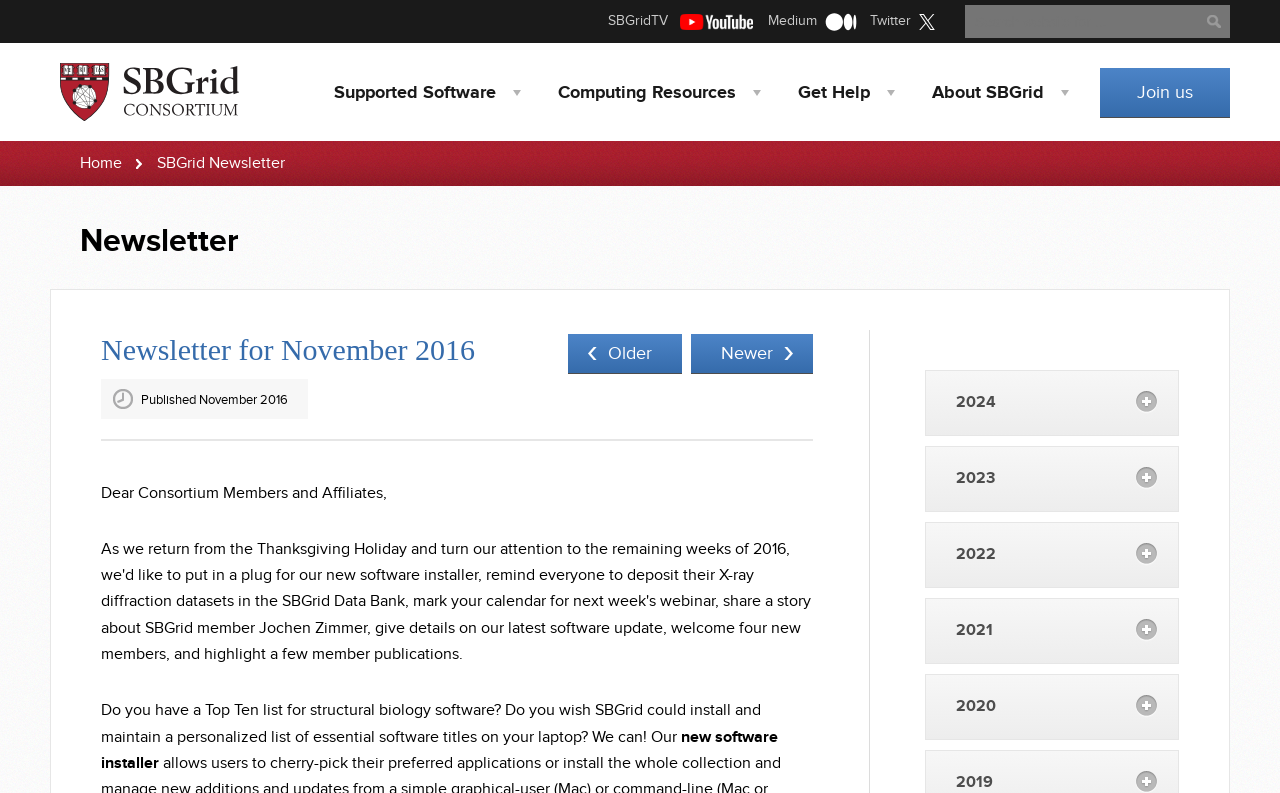Carefully examine the image and provide an in-depth answer to the question: What is the topic of the newsletter?

The newsletter section of the webpage mentions 'Top Ten list for structural biology software' and 'personalized list of essential software titles', indicating that the topic of the newsletter is related to structural biology software.